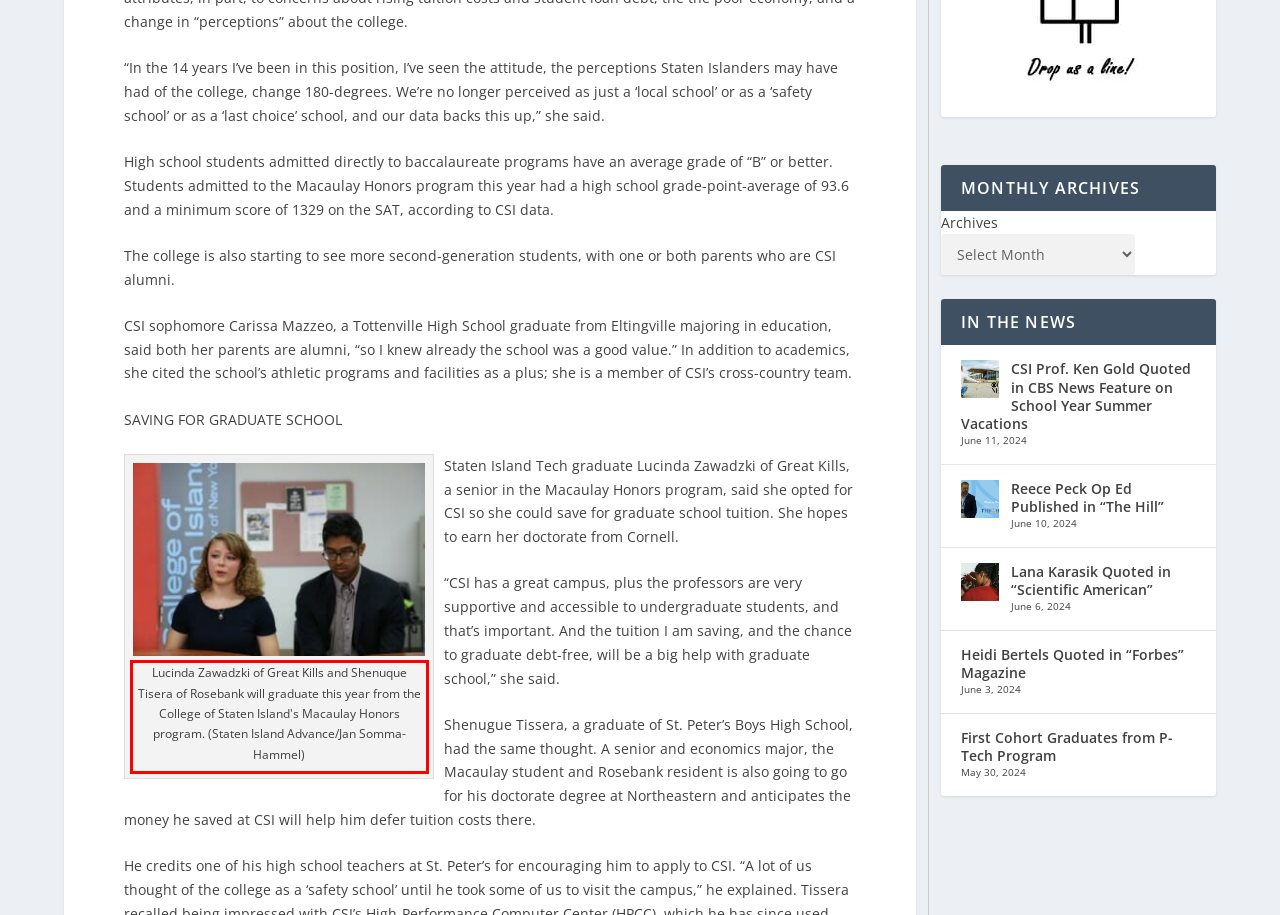You are provided with a webpage screenshot that includes a red rectangle bounding box. Extract the text content from within the bounding box using OCR.

Lucinda Zawadzki of Great Kills and Shenuque Tisera of Rosebank will graduate this year from the College of Staten Island's Macaulay Honors program. (Staten Island Advance/Jan Somma-Hammel)